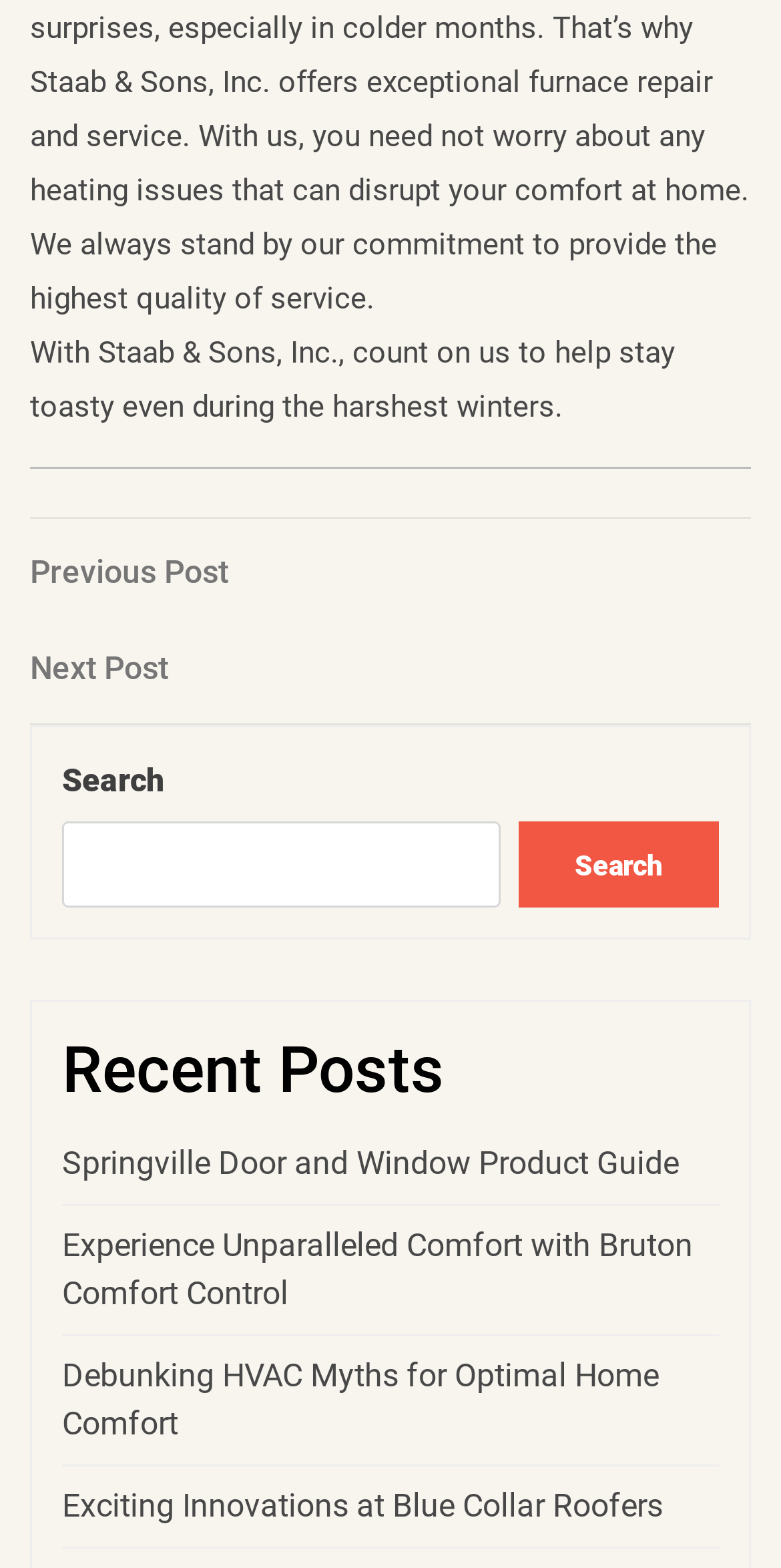Please answer the following question as detailed as possible based on the image: 
What is the title of the first recent post?

The first recent post is listed at the top of the recent posts section and has a link element with the text 'Springville Door and Window Product Guide'.